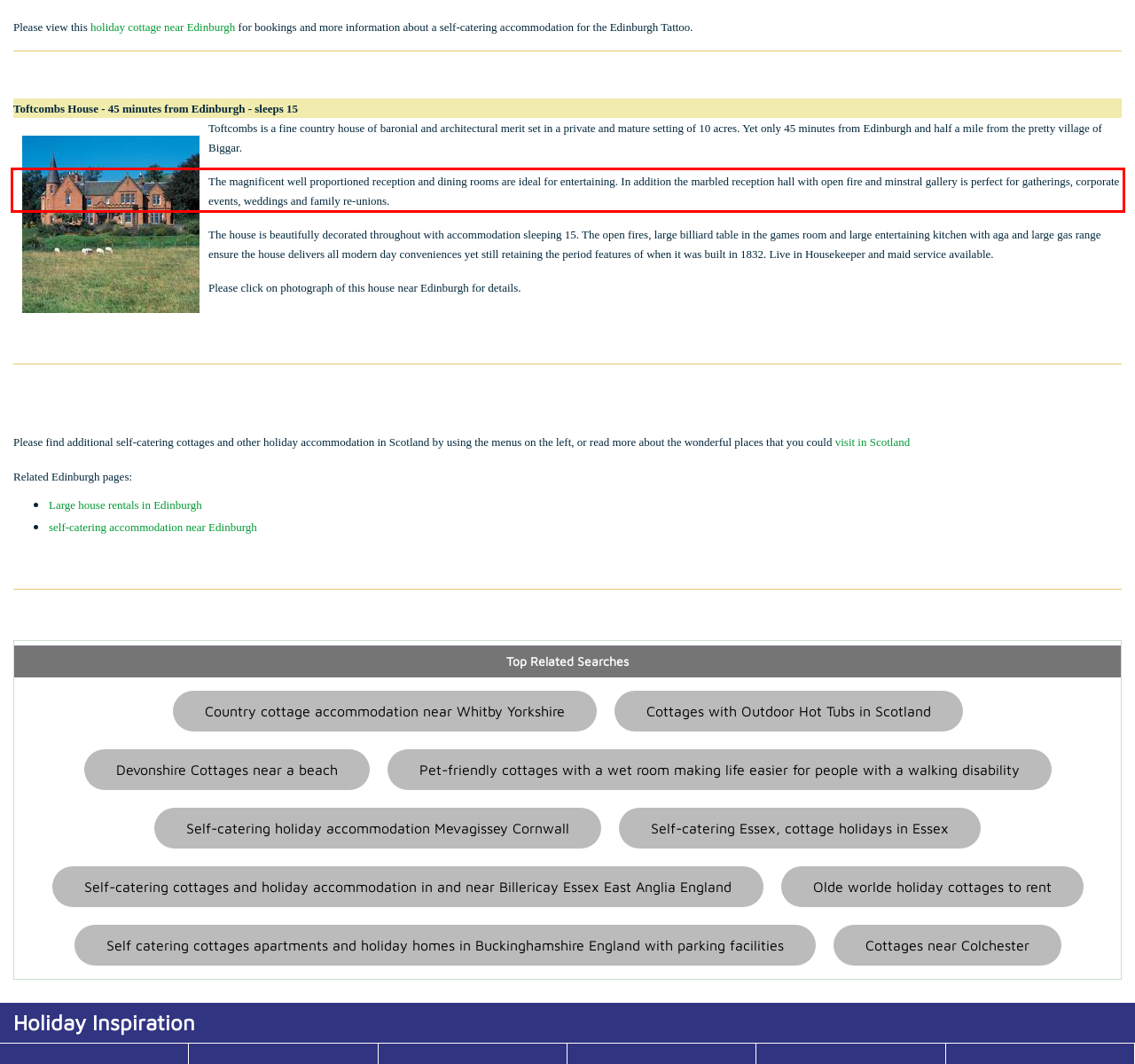You are given a screenshot with a red rectangle. Identify and extract the text within this red bounding box using OCR.

The magnificent well proportioned reception and dining rooms are ideal for entertaining. In addition the marbled reception hall with open fire and minstral gallery is perfect for gatherings, corporate events, weddings and family re-unions.